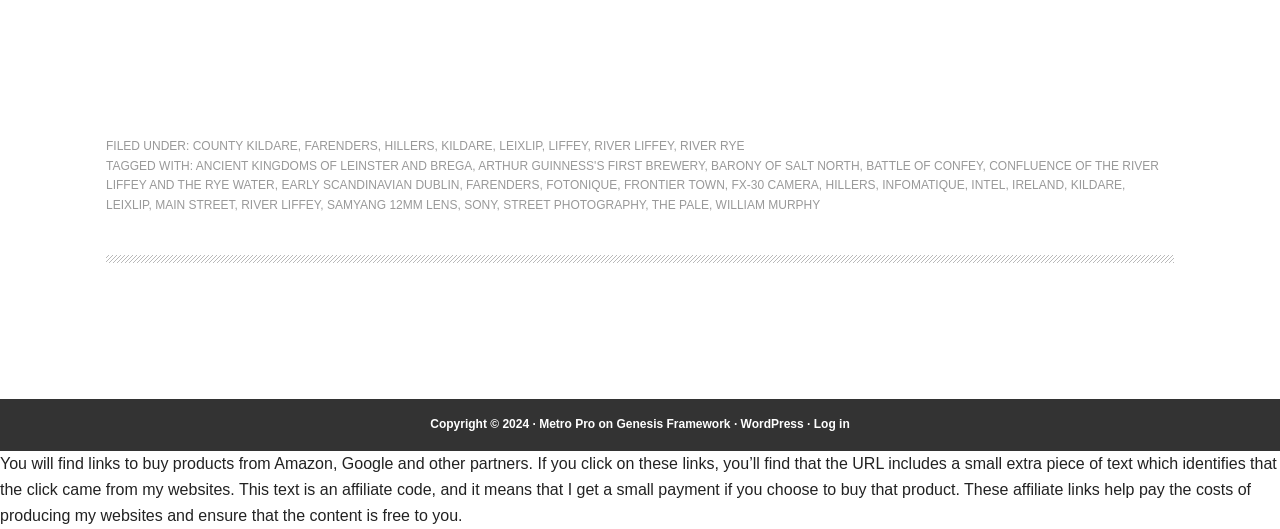Respond with a single word or phrase to the following question: What is the category of 'COUNTY KILDARE'?

Filed Under